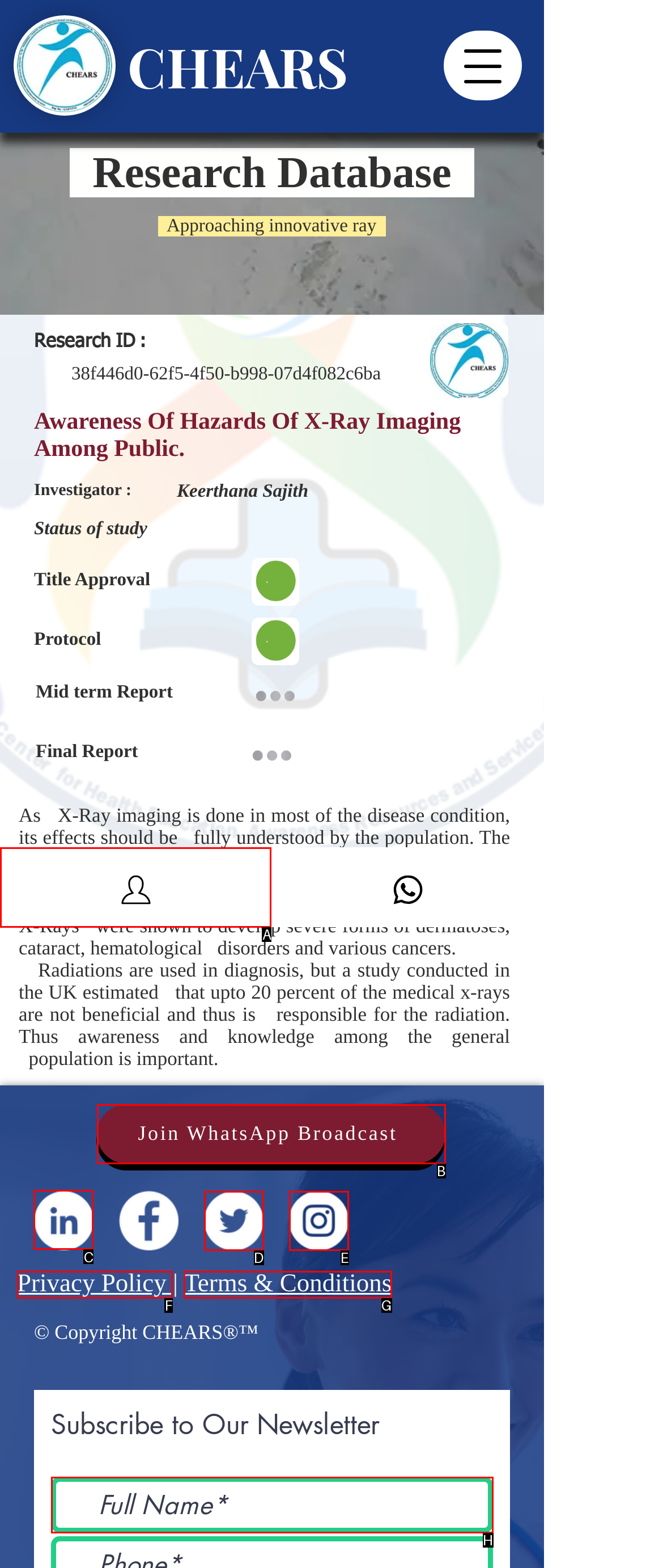Show which HTML element I need to click to perform this task: Click the LinkedIn link Answer with the letter of the correct choice.

C